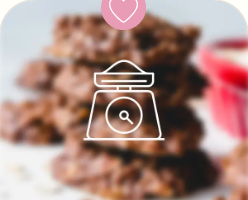Explain the image thoroughly, mentioning every notable detail.

The image features a delightful stack of chocolate treats, likely cookies or fudge, showcasing their inviting texture and rich color. Overlaid on the image is a minimalist white icon of a kitchen scale, symbolizing precision in baking or cooking. Above the scale, there's a heart icon, suggesting a love for cooking or a cherished family recipe. This design effectively conveys a warm, inviting atmosphere, appealing to those who appreciate homemade desserts and the joy of measuring out ingredients for perfect results.